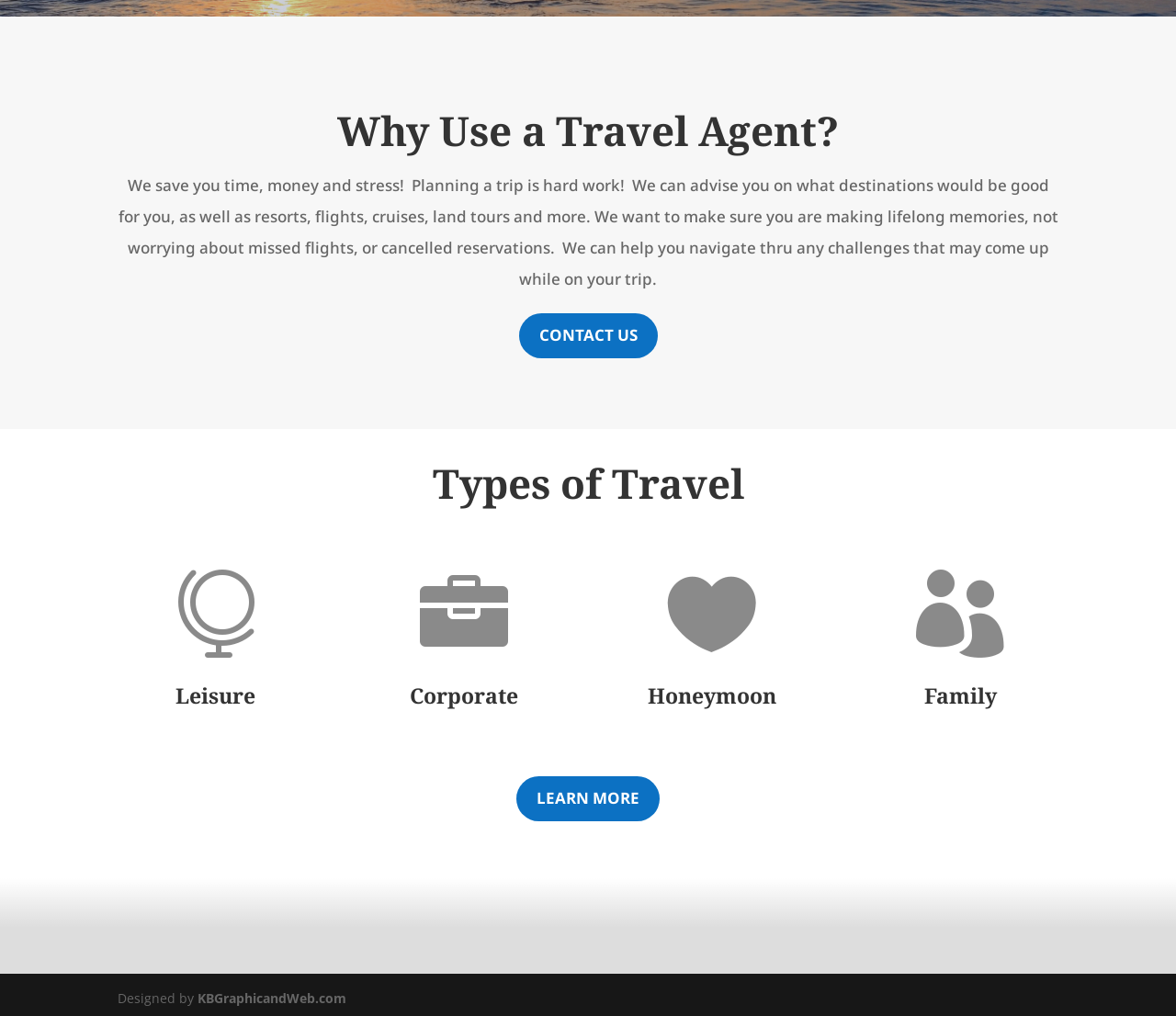Given the description: "Learn More", determine the bounding box coordinates of the UI element. The coordinates should be formatted as four float numbers between 0 and 1, [left, top, right, bottom].

[0.439, 0.764, 0.561, 0.808]